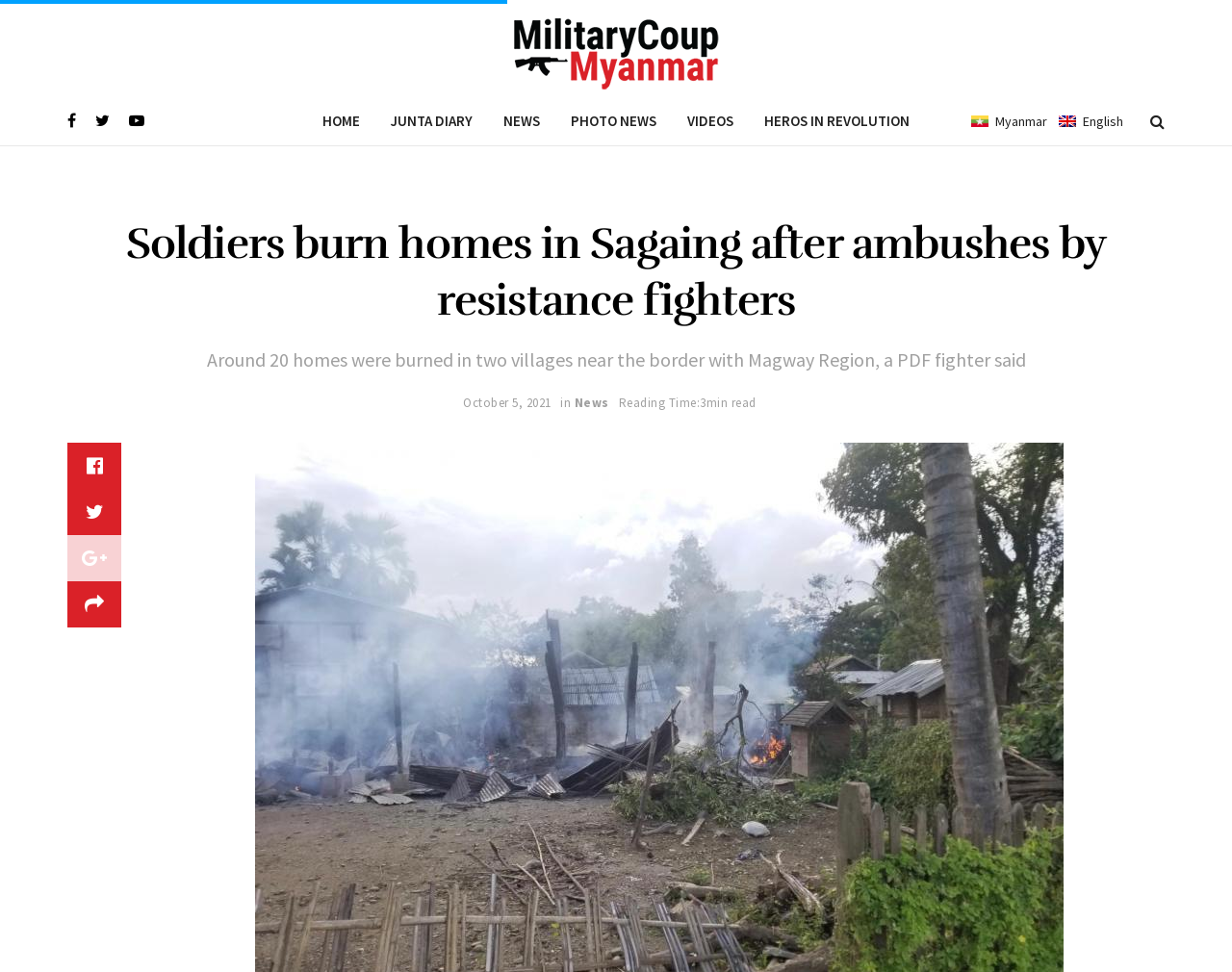What is the category of the news article?
Using the visual information, answer the question in a single word or phrase.

News